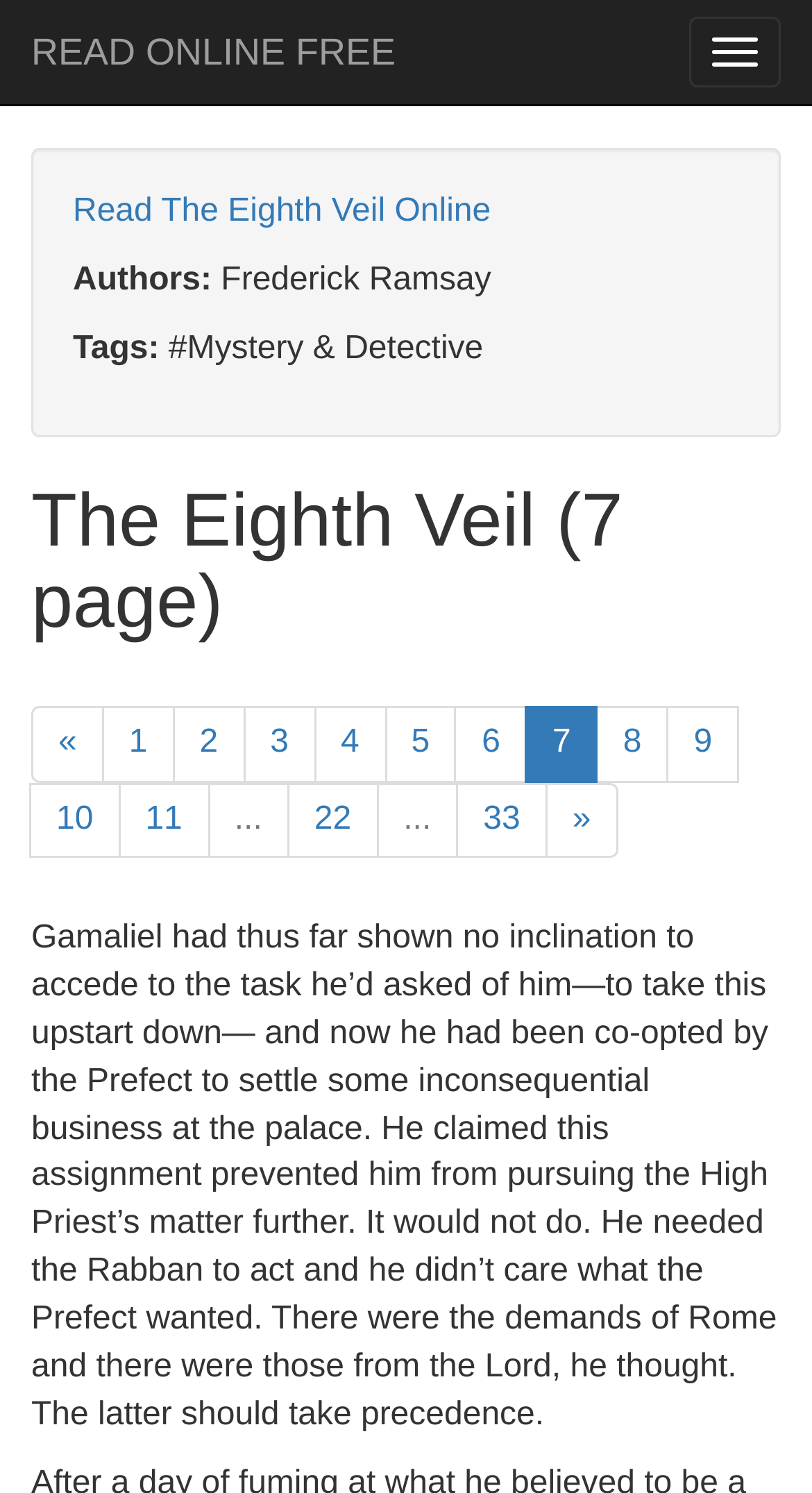Please determine the bounding box coordinates of the element to click on in order to accomplish the following task: "Read The Eighth Veil Online". Ensure the coordinates are four float numbers ranging from 0 to 1, i.e., [left, top, right, bottom].

[0.09, 0.13, 0.604, 0.153]